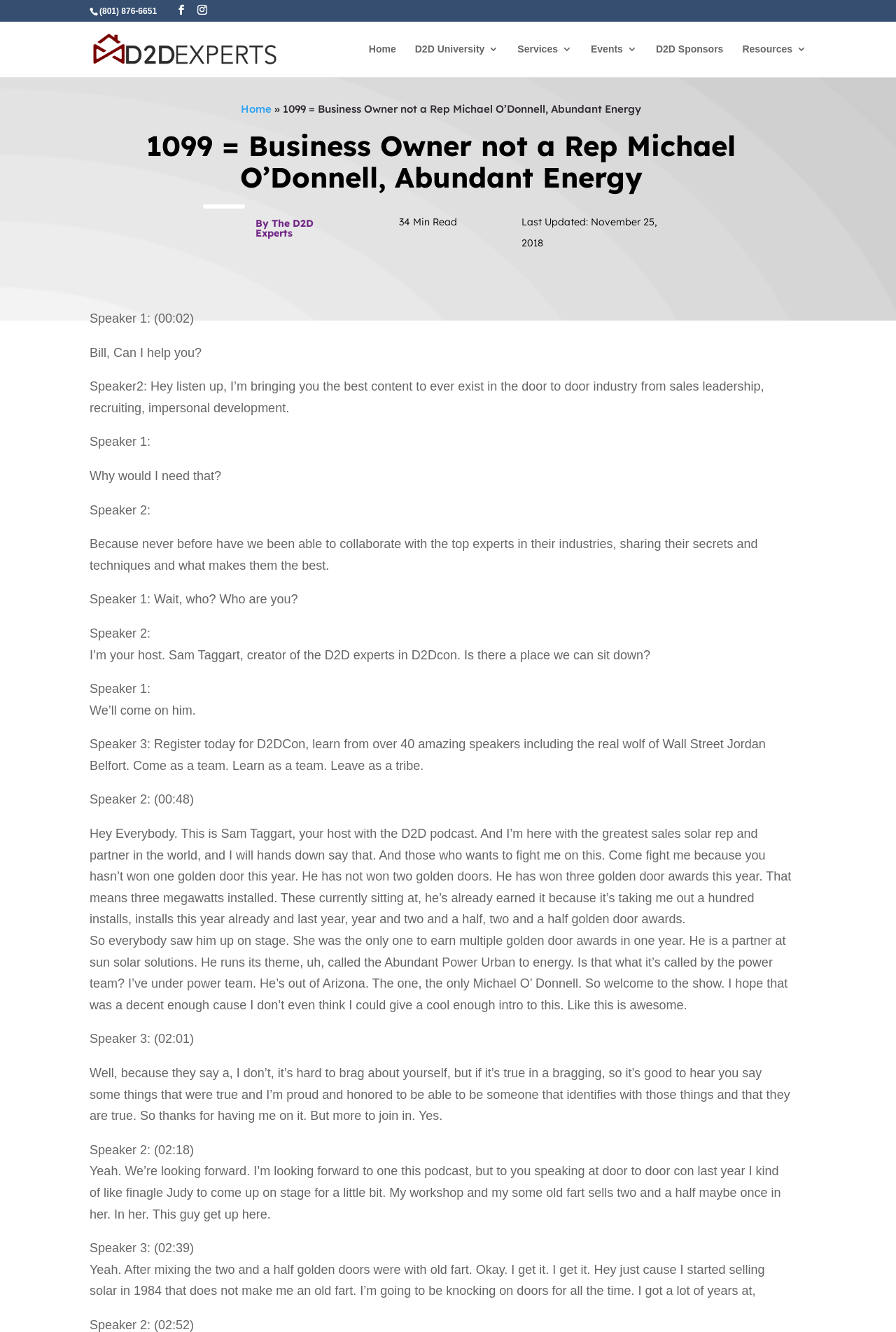From the screenshot, find the bounding box of the UI element matching this description: "Services". Supply the bounding box coordinates in the form [left, top, right, bottom], each a float between 0 and 1.

[0.578, 0.033, 0.638, 0.058]